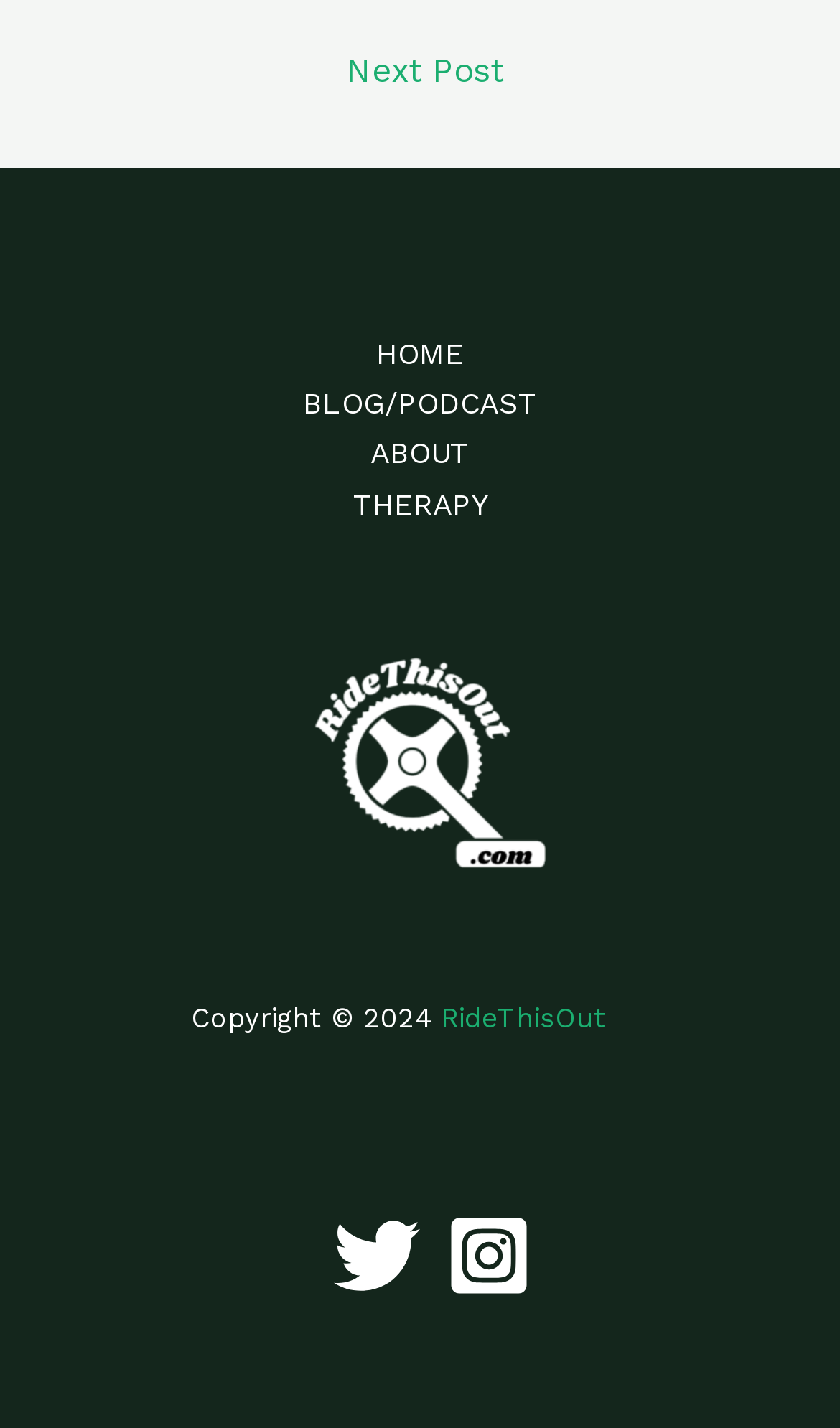What is the navigation menu item after 'HOME'?
Based on the screenshot, give a detailed explanation to answer the question.

I found the answer by looking at the navigation menu items under the 'Site Navigation' element, and found that the item after 'HOME' is 'BLOG/PODCAST'.